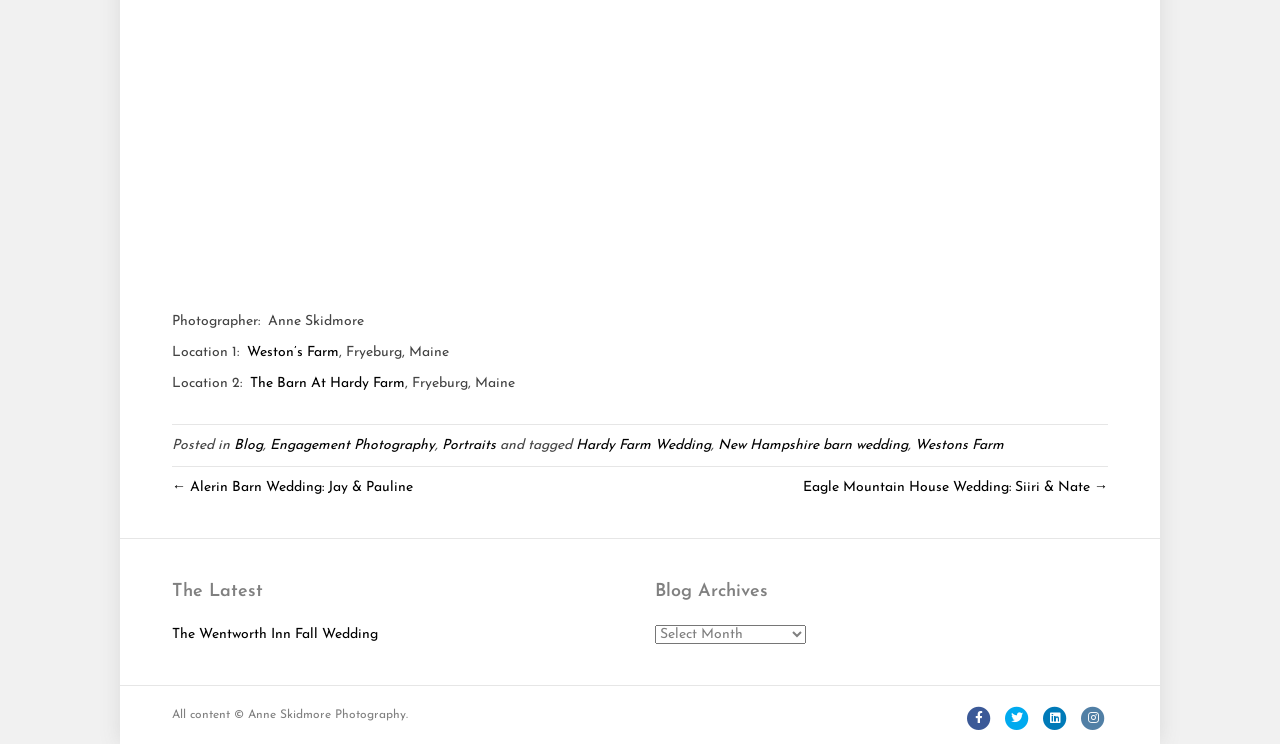Identify the bounding box for the described UI element: "Click to reveal".

None